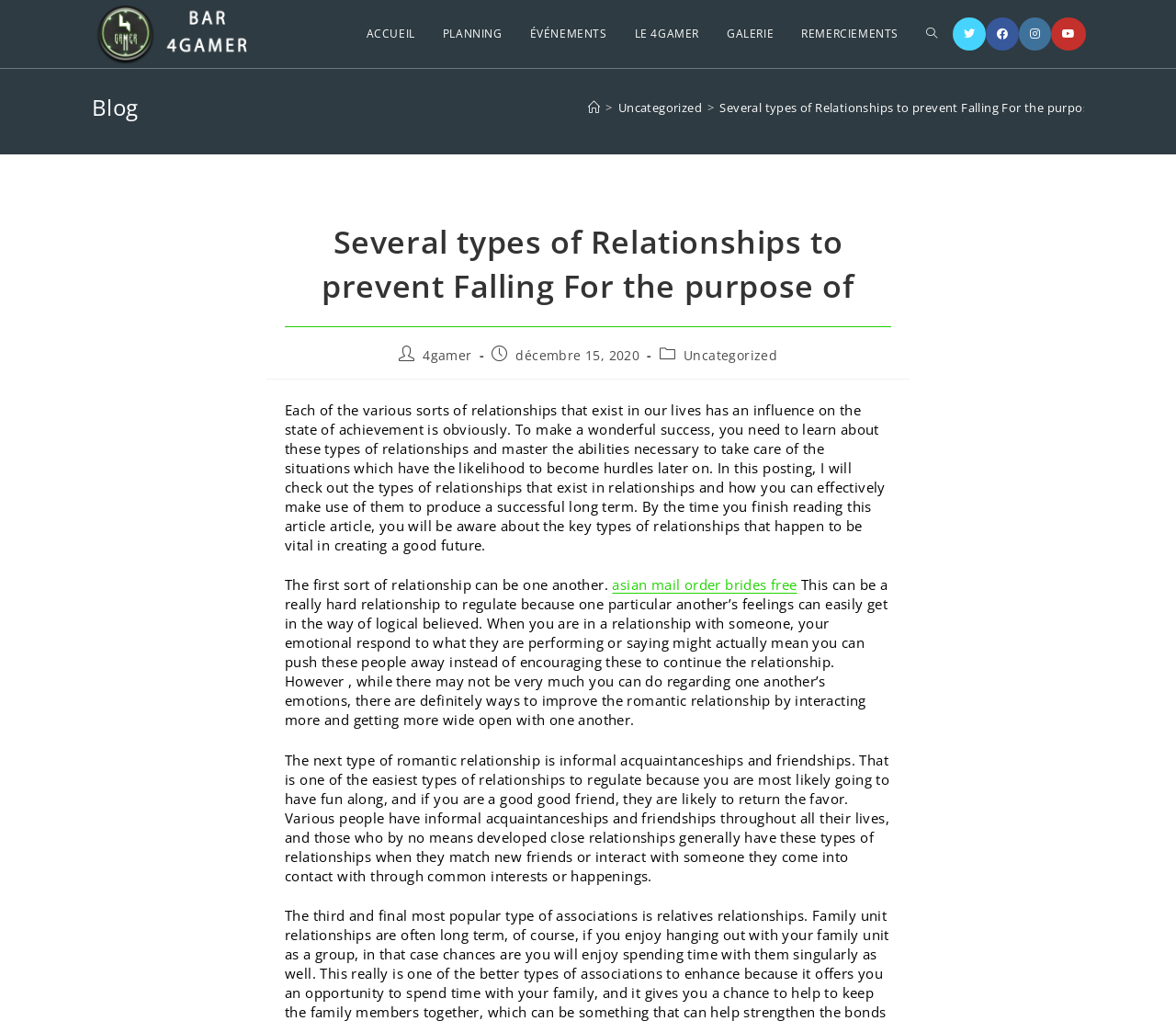Please identify the bounding box coordinates of the element that needs to be clicked to execute the following command: "Click on the Facebook link". Provide the bounding box using four float numbers between 0 and 1, formatted as [left, top, right, bottom].

[0.838, 0.017, 0.866, 0.05]